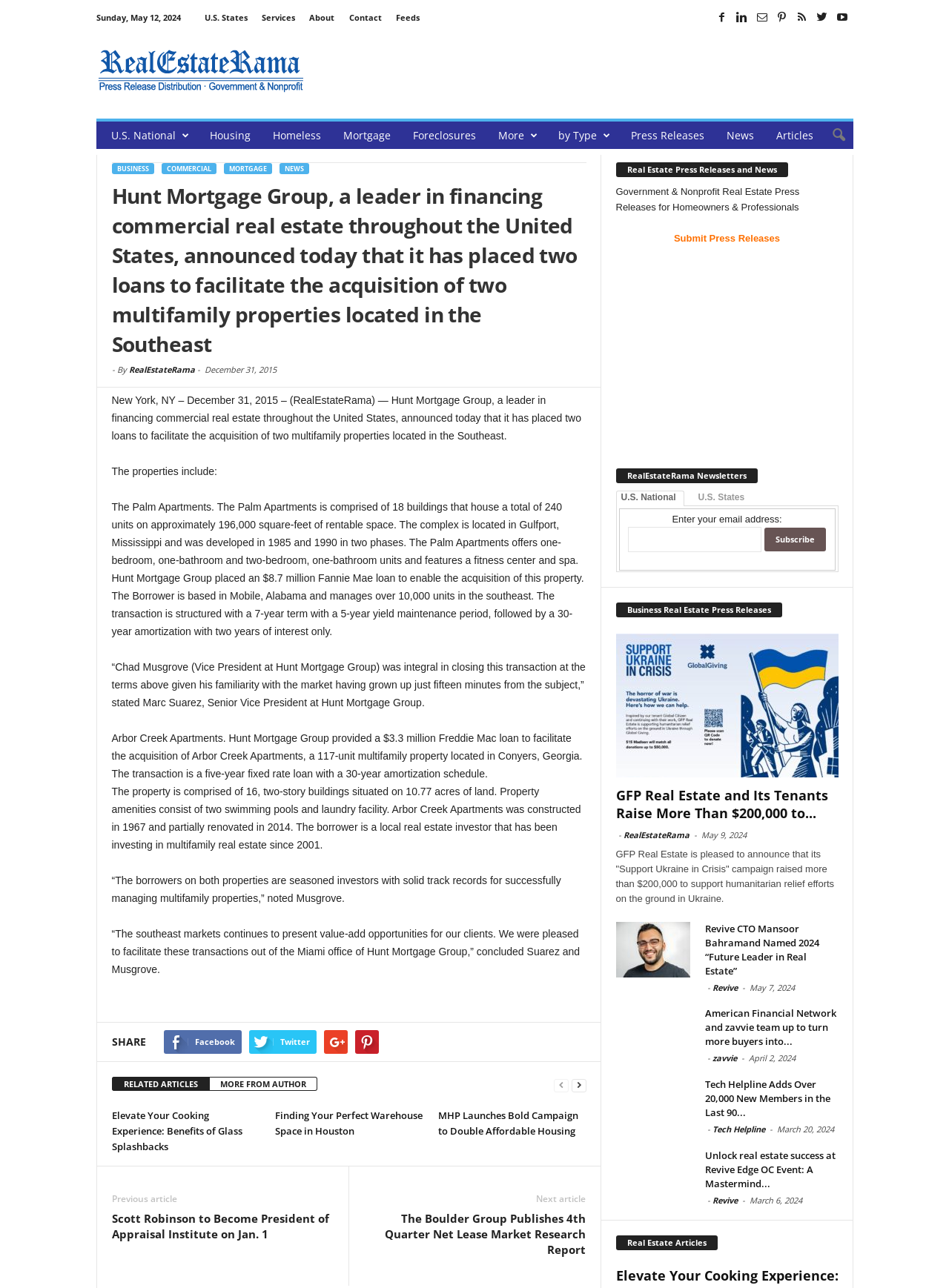Find the bounding box coordinates of the clickable region needed to perform the following instruction: "View related articles". The coordinates should be provided as four float numbers between 0 and 1, i.e., [left, top, right, bottom].

[0.118, 0.836, 0.221, 0.847]